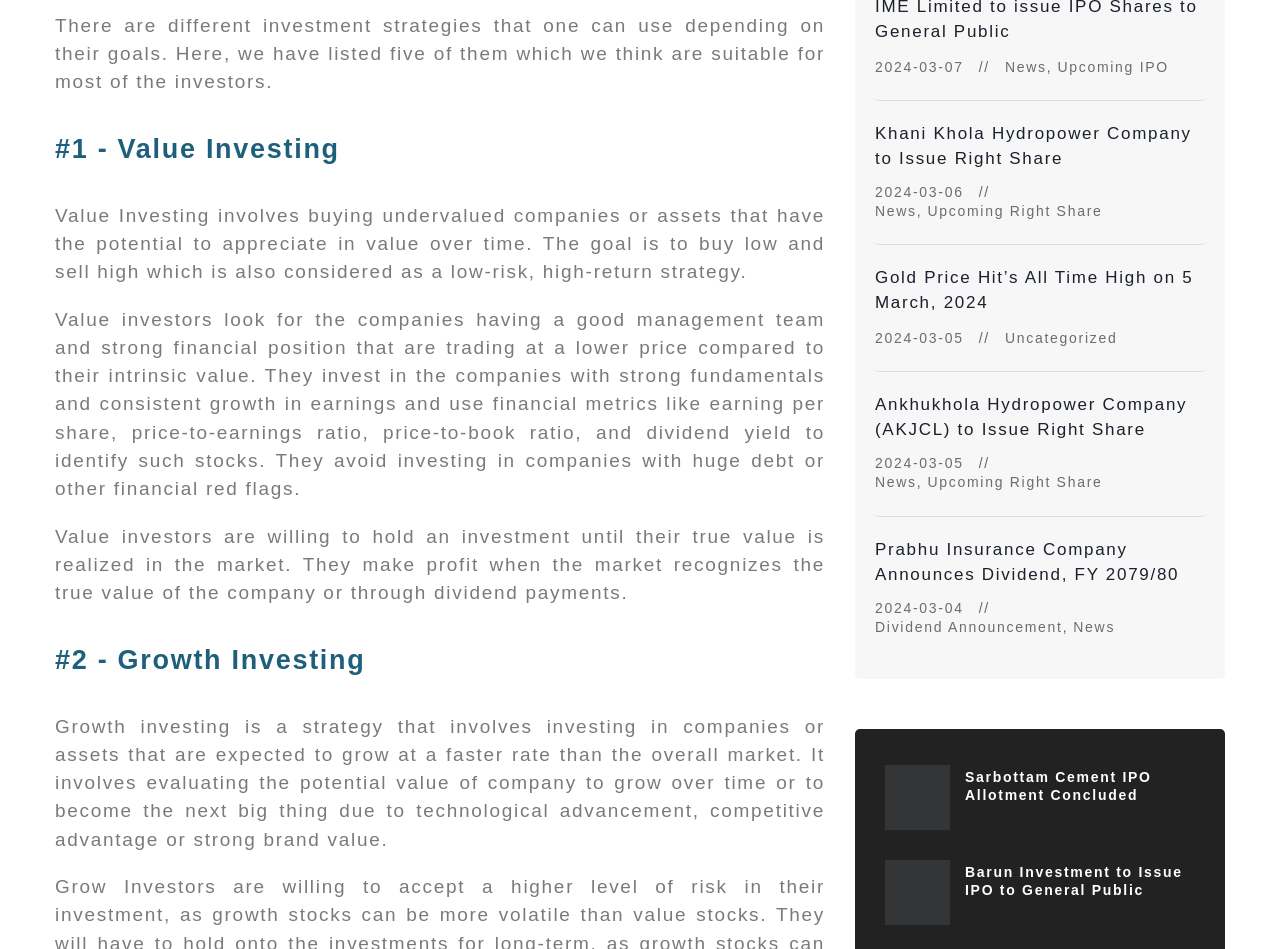Identify the bounding box coordinates of the region that should be clicked to execute the following instruction: "View 'Sarbottam Cement IPO Allotment Concluded'".

[0.754, 0.81, 0.9, 0.846]